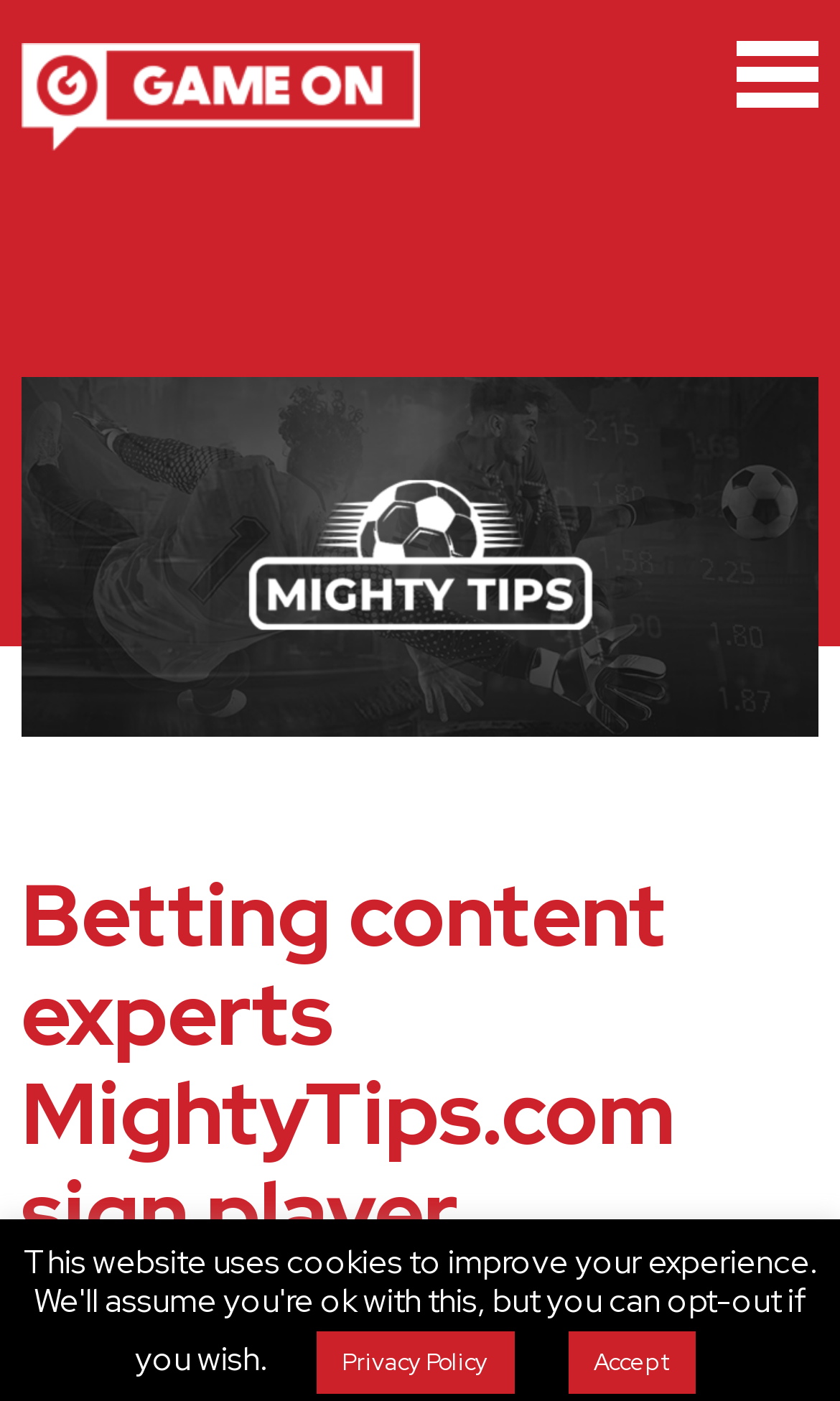From the element description: "Privacy Policy", extract the bounding box coordinates of the UI element. The coordinates should be expressed as four float numbers between 0 and 1, in the order [left, top, right, bottom].

[0.376, 0.95, 0.612, 0.995]